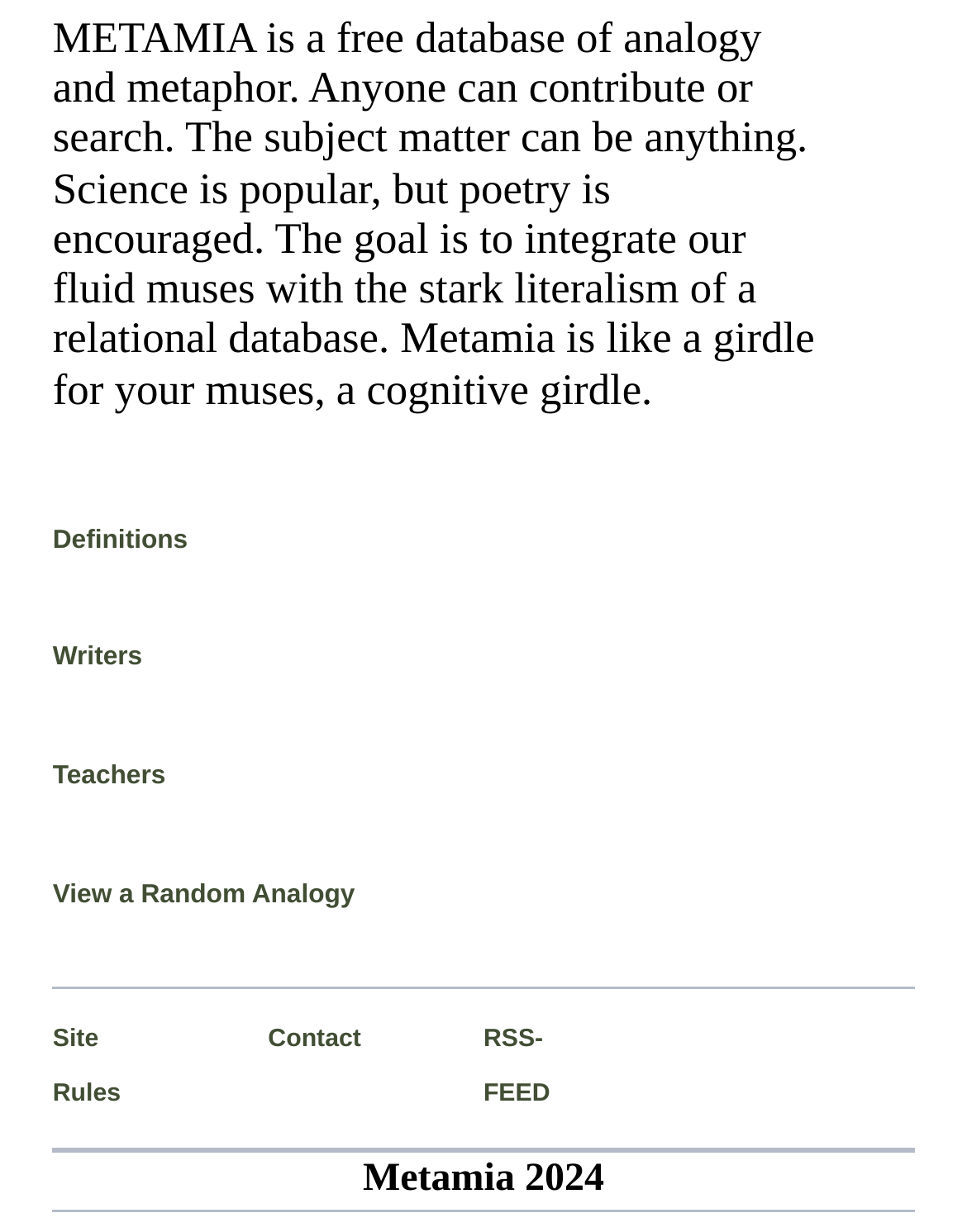Please specify the bounding box coordinates in the format (top-left x, top-left y, bottom-right x, bottom-right y), with values ranging from 0 to 1. Identify the bounding box for the UI component described as follows: Contact

[0.277, 0.802, 0.299, 0.887]